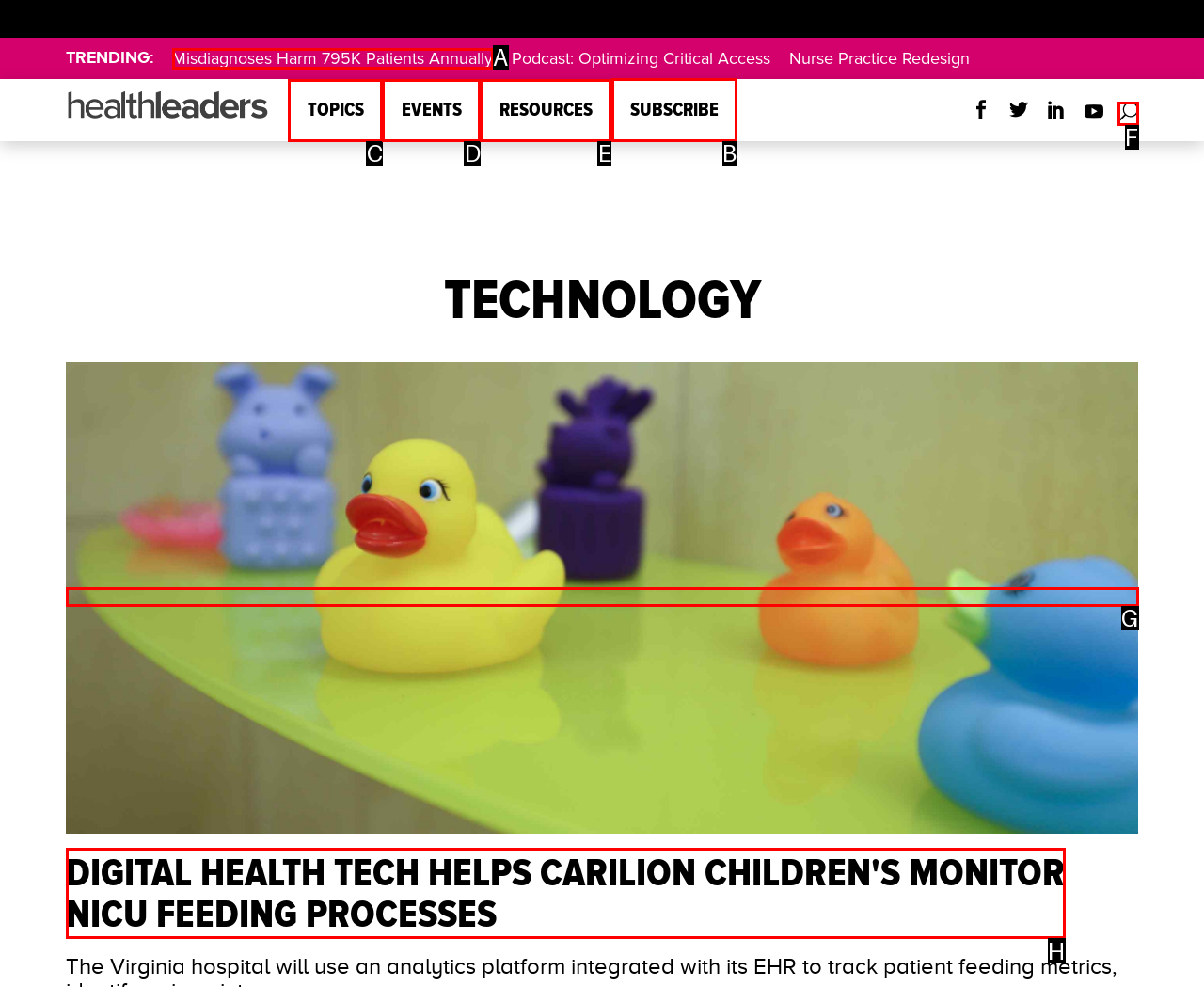For the instruction: Subscribe to newsletter, which HTML element should be clicked?
Respond with the letter of the appropriate option from the choices given.

B